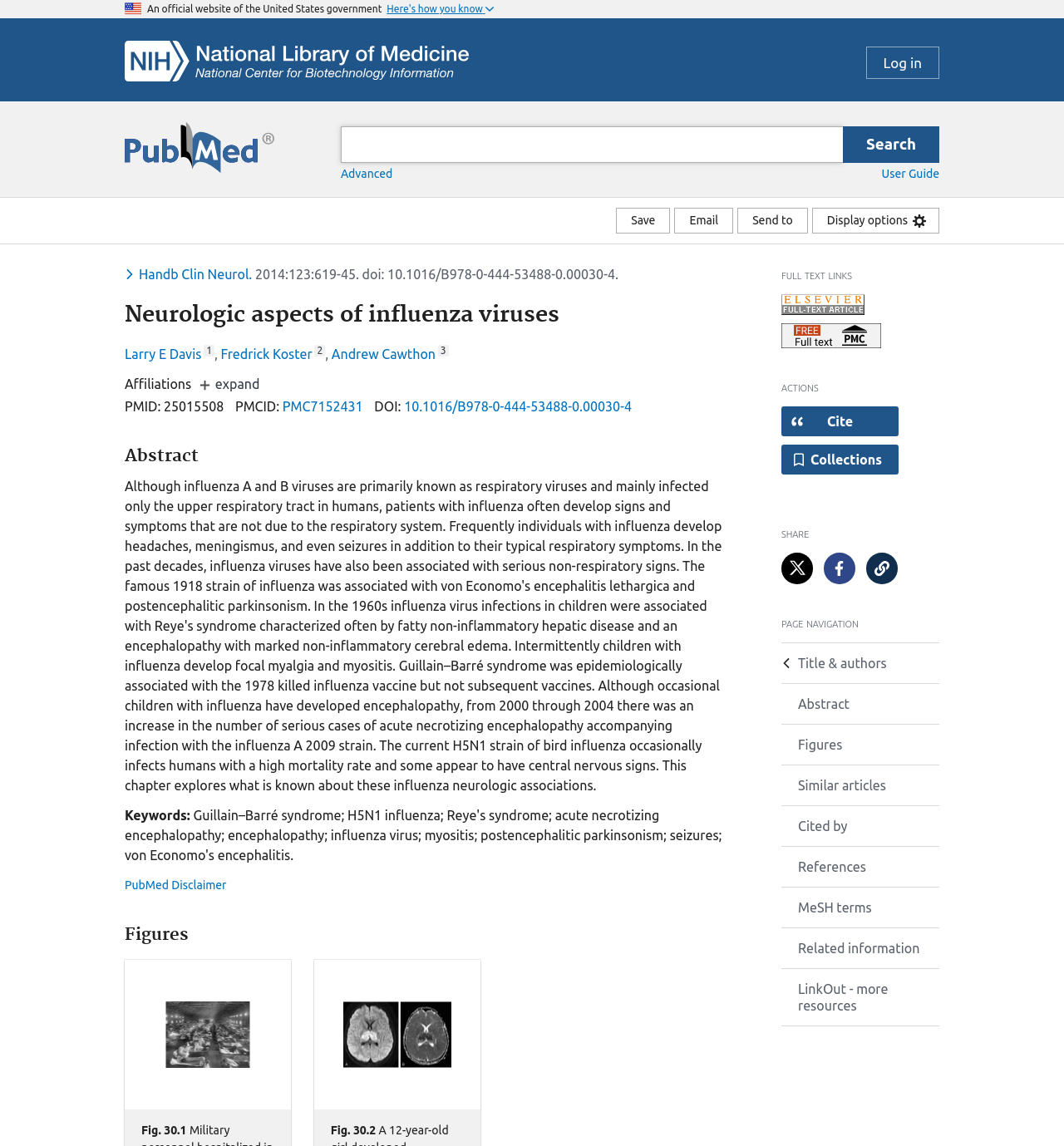Identify the bounding box coordinates of the part that should be clicked to carry out this instruction: "View the abstract".

[0.117, 0.39, 0.68, 0.407]